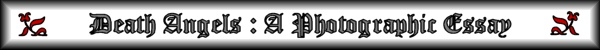What type of typeface is used for the title?
Based on the visual details in the image, please answer the question thoroughly.

The caption specifically mentions that the title is rendered in a 'striking gothic typeface', indicating the type of font used for the title.